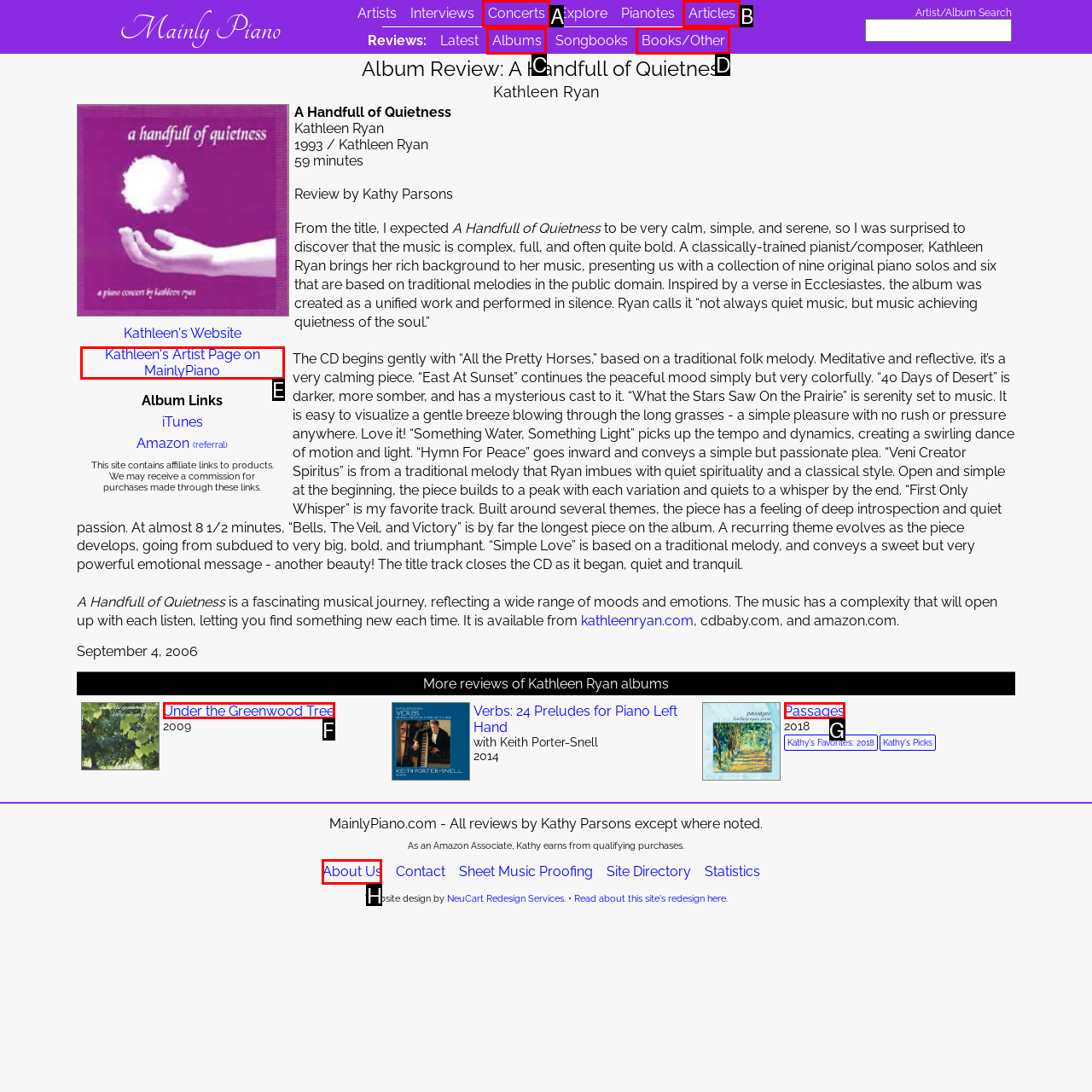Given the description: Under the Greenwood Tree, choose the HTML element that matches it. Indicate your answer with the letter of the option.

F